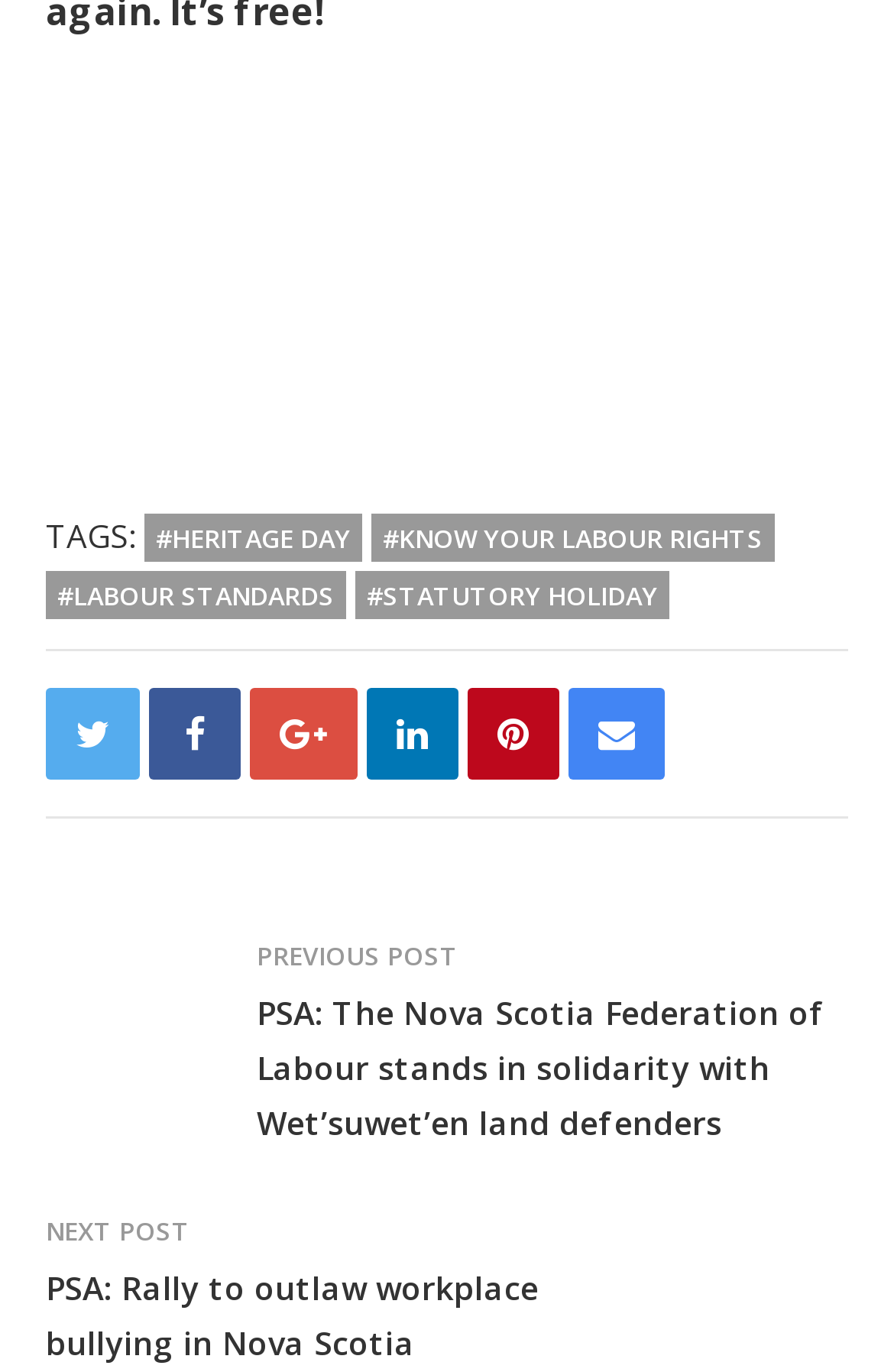What is the first tag in the footer? Based on the image, give a response in one word or a short phrase.

HERITAGE DAY